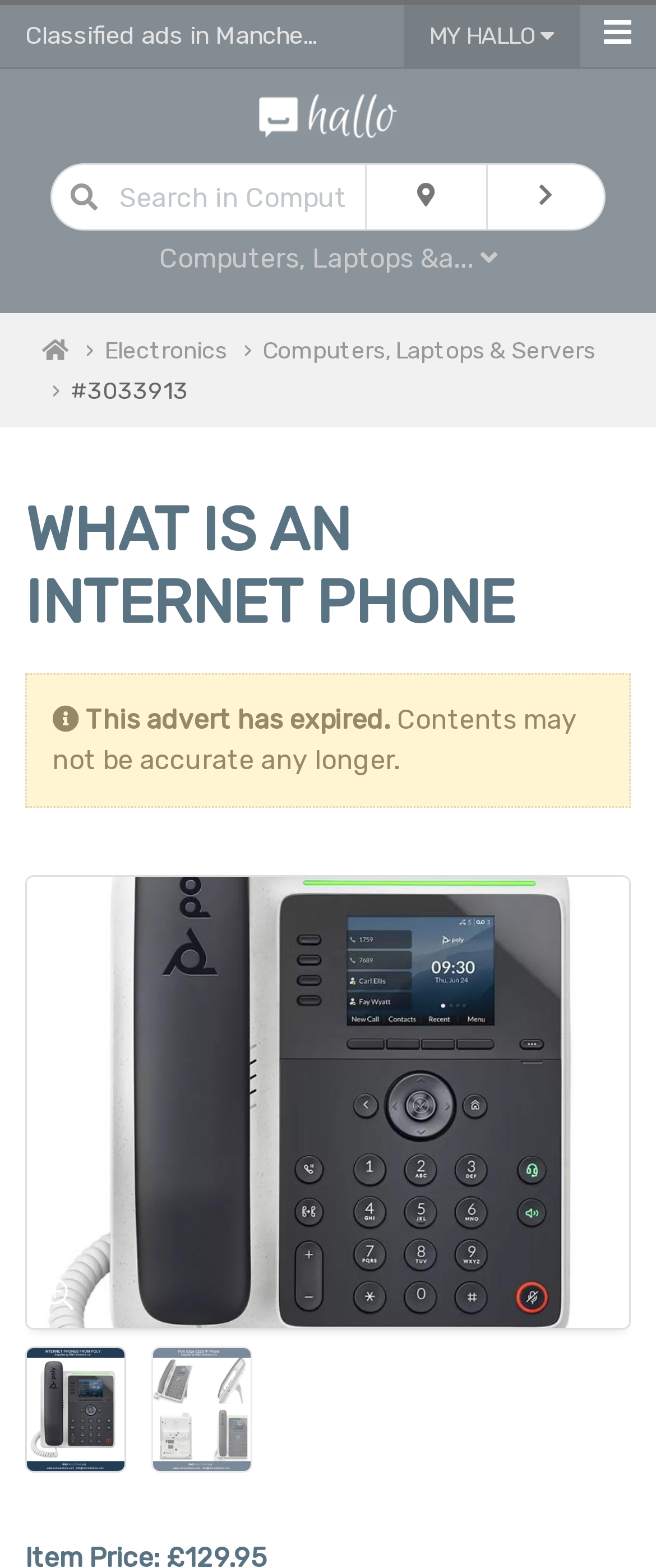What is the purpose of the textbox?
Using the information from the image, answer the question thoroughly.

I determined the purpose of the textbox by looking at its location and the button next to it. The textbox is located above the category links and has a button with a magnifying glass icon, which is commonly used for search functions.